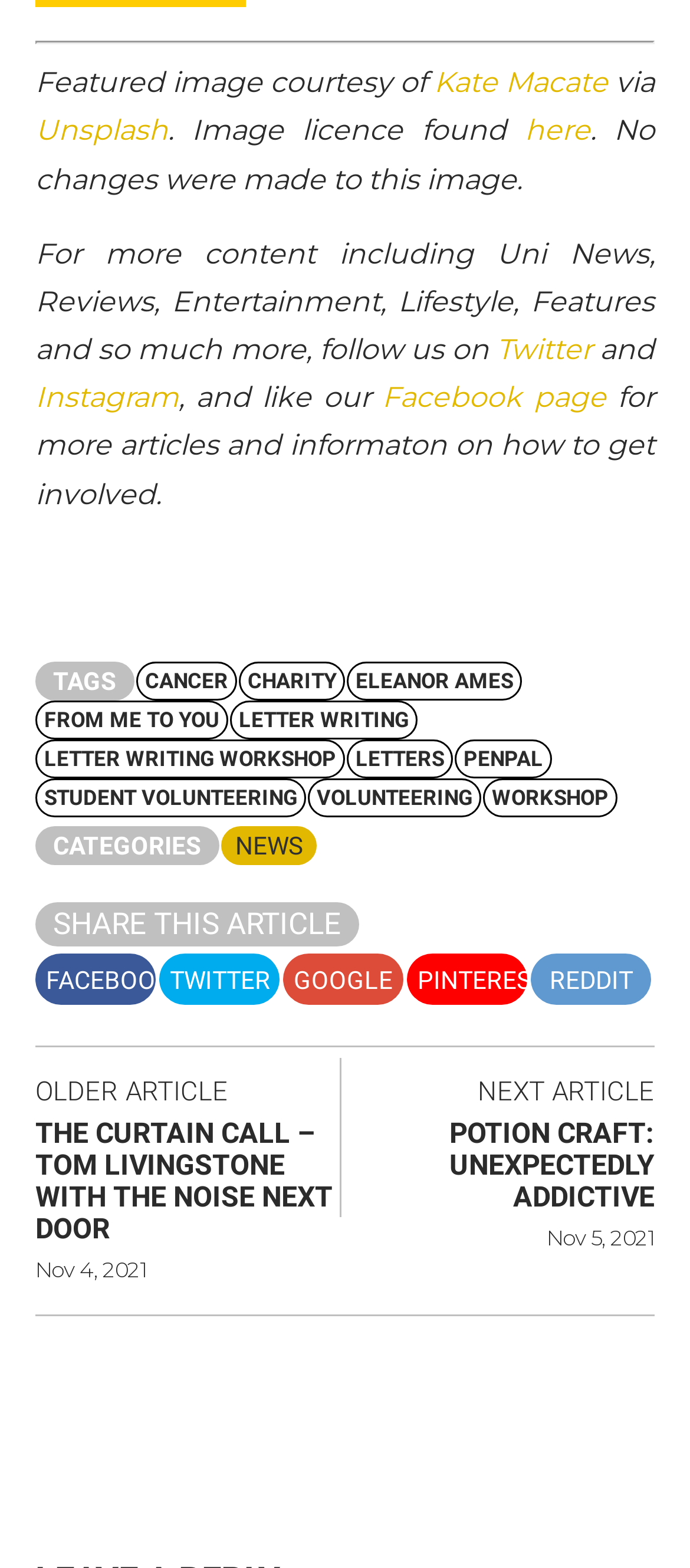Please locate the bounding box coordinates for the element that should be clicked to achieve the following instruction: "Follow us on Twitter". Ensure the coordinates are given as four float numbers between 0 and 1, i.e., [left, top, right, bottom].

[0.72, 0.212, 0.858, 0.234]